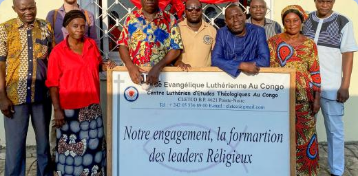Generate an elaborate description of what you see in the image.

The image depicts a group of individuals gathered in front of a sign for the "Église Évangélique Luthérienne Au Congo" (Evangelical Lutheran Church in Congo). The participants, dressed in colorful attire, appear to represent a mix of leaders and community members. The sign prominently features the text "Notre engagement, la formation des leaders Religieux," which translates to "Our commitment, the training of religious leaders." This gathering highlights their dedication to leadership development within the church community. The background suggests a formal setting related to theological education, reflecting the church’s mission and community engagement in training leaders for religious service.